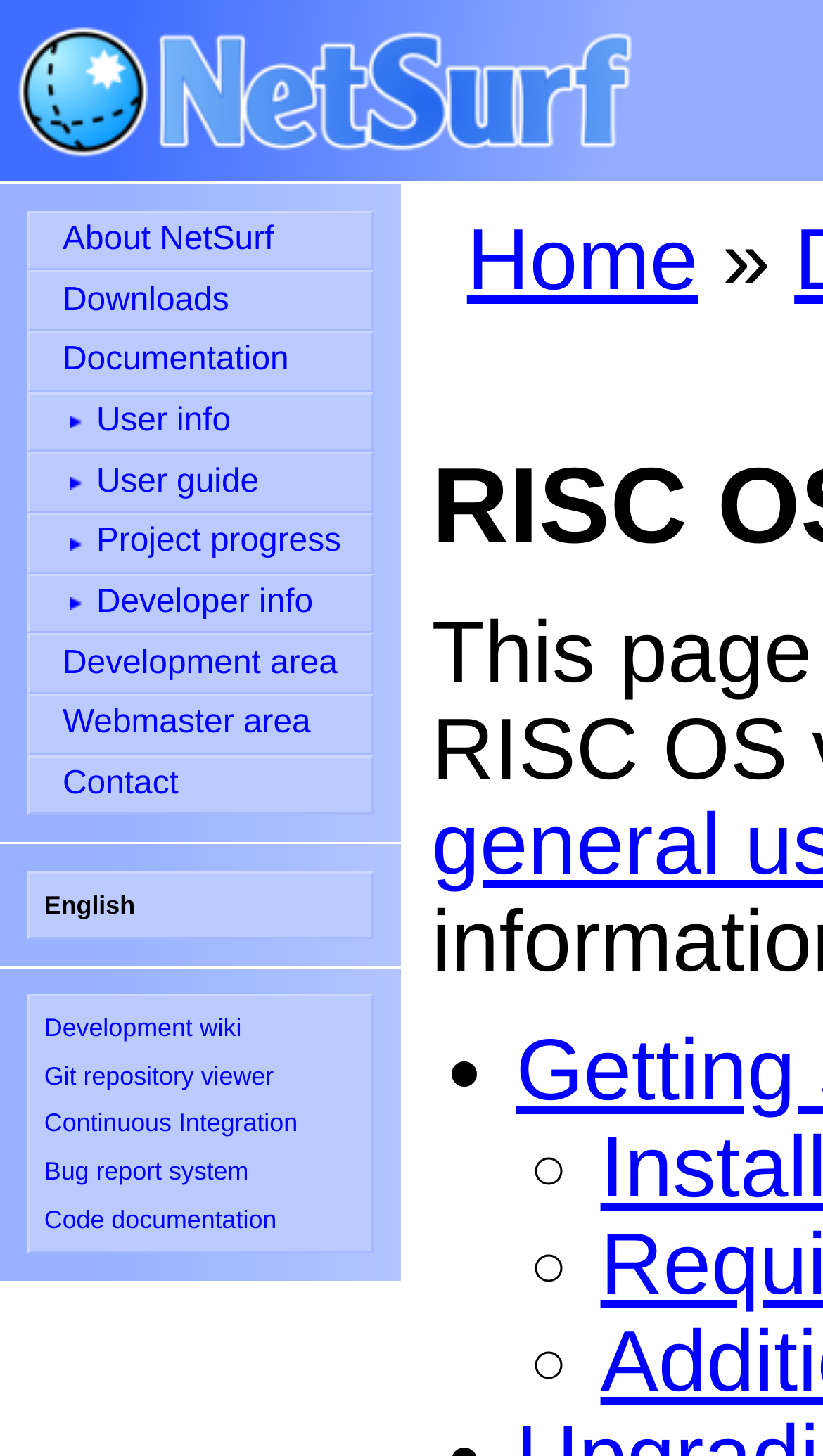Give an extensive and precise description of the webpage.

The webpage is about NetSurf, a RISC OS user information platform. At the top-left corner, there is a logo image of NetSurf. Below the logo, there is a horizontal menu with 11 links, including "About NetSurf", "Downloads", "Documentation", and others, which are aligned from left to right. 

To the right of the logo, there is a "Home" link. Next to the "Home" link, there is a right-pointing arrow symbol. 

At the bottom-left corner, there is a language selection option, which is currently set to "English". Below the language selection, there are 5 links, including "Development wiki", "Git repository viewer", and others, which are aligned from left to right.

The webpage also contains three bullet points, marked with "•" and "◦" symbols, but their corresponding text is not provided.